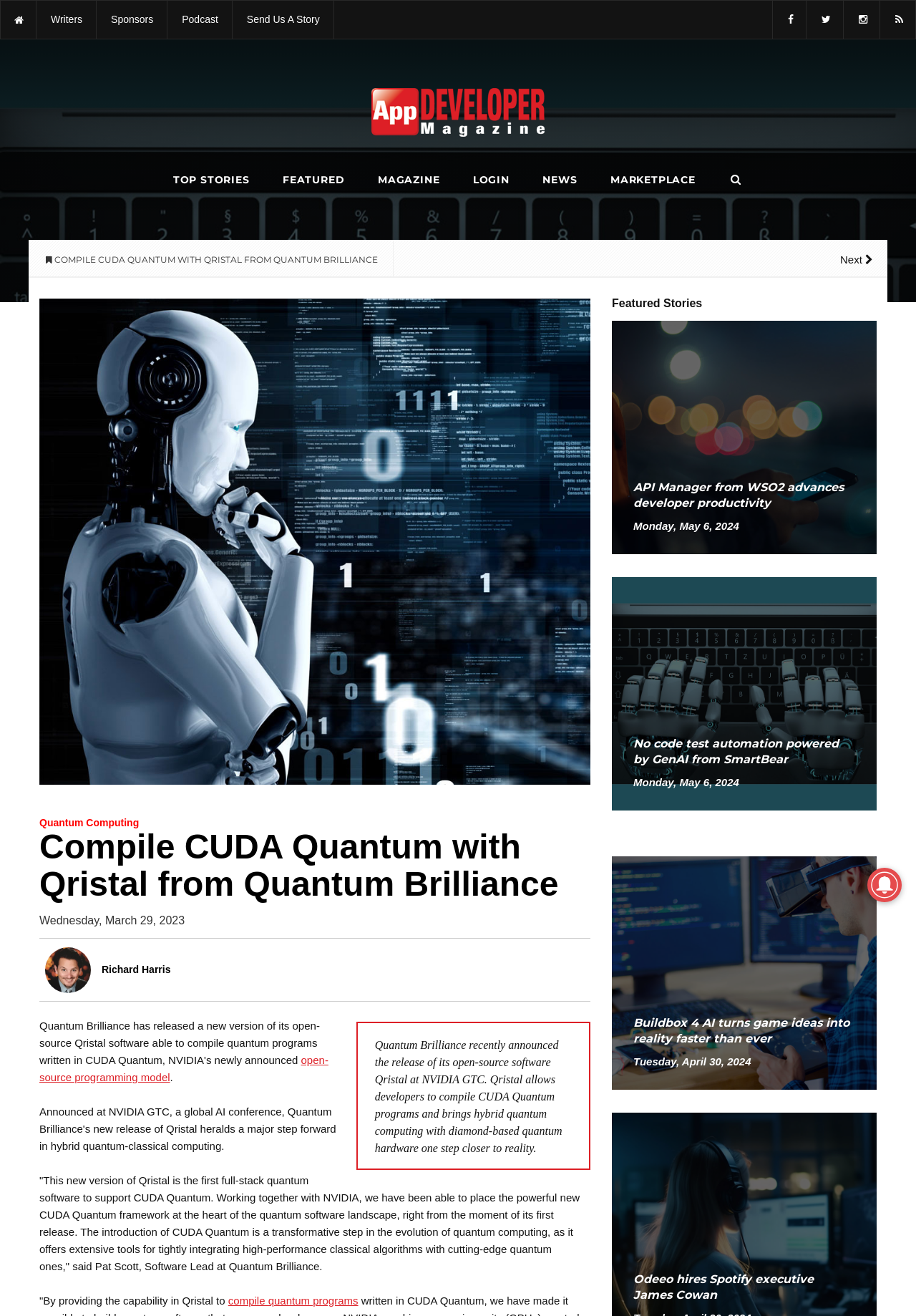Find the bounding box coordinates of the UI element according to this description: "open-source programming model".

[0.043, 0.801, 0.359, 0.823]